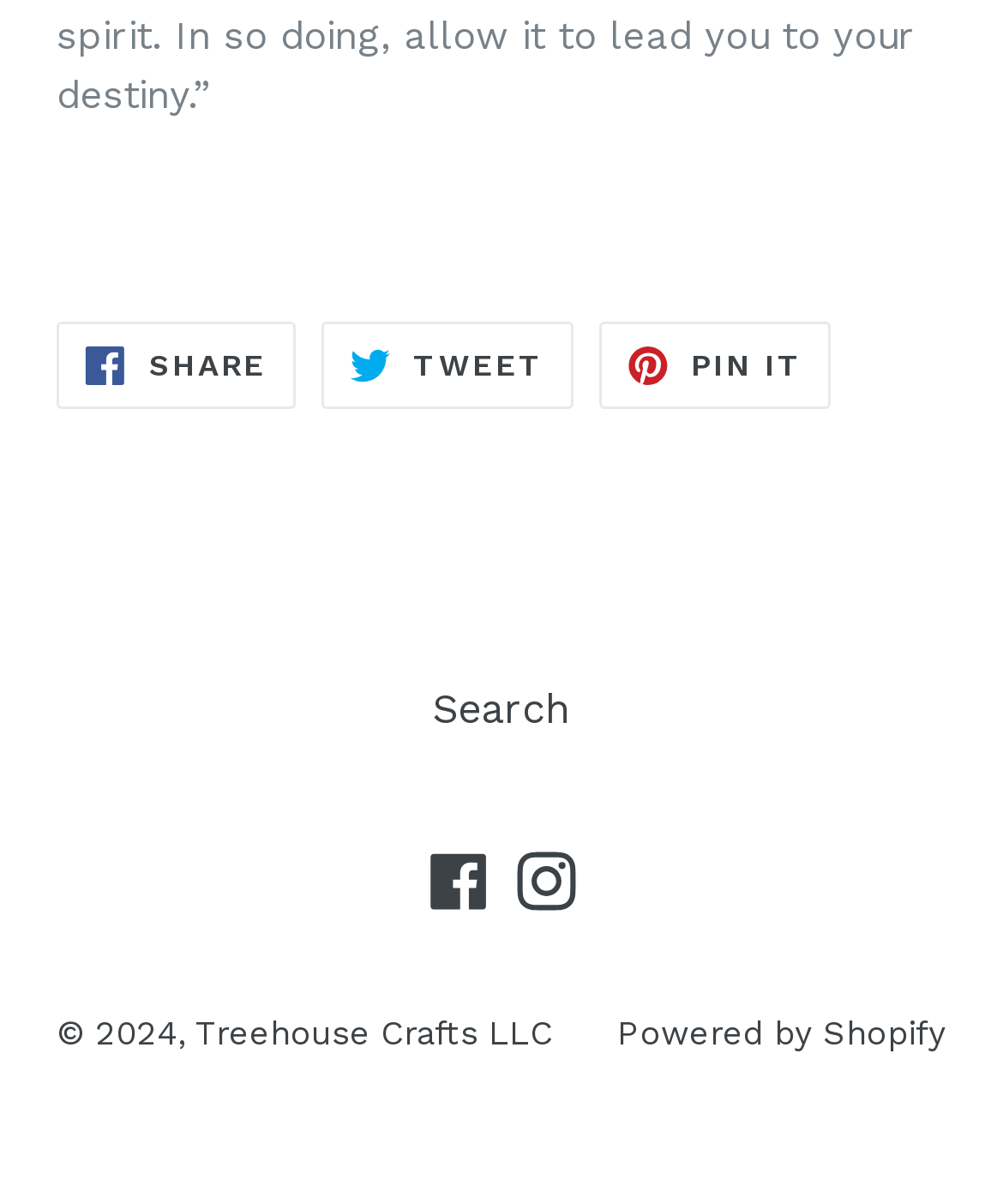Select the bounding box coordinates of the element I need to click to carry out the following instruction: "Share on Facebook".

[0.056, 0.268, 0.294, 0.341]